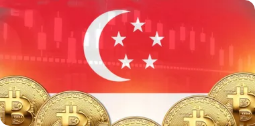Using a single word or phrase, answer the following question: 
What do the gold-colored bitcoins represent?

Growing prominence of cryptocurrency